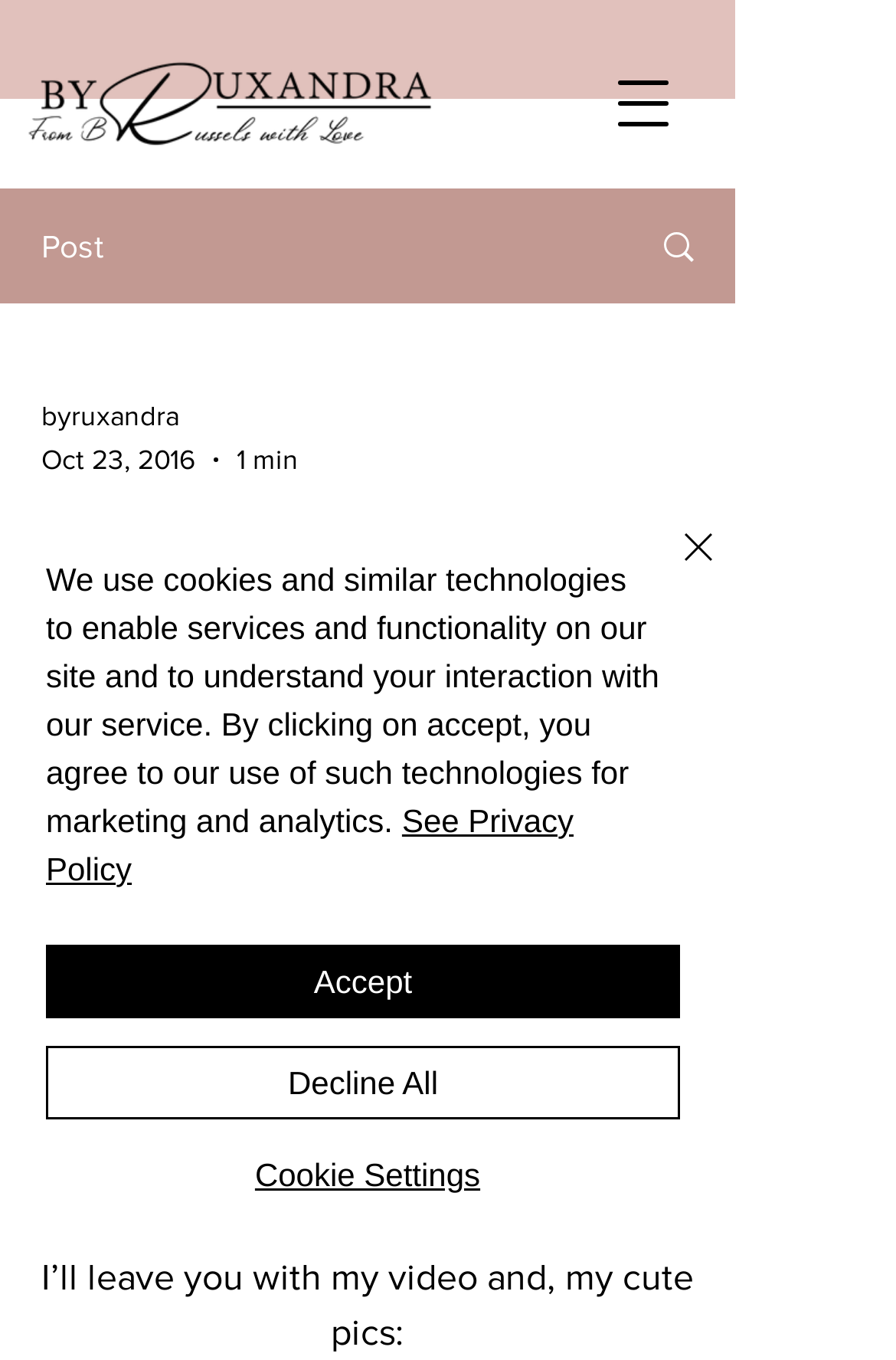Consider the image and give a detailed and elaborate answer to the question: 
What type of boots is the author wearing?

The author mentions in the text '...with a white shirt underneath and my awesome Jeffrey Campbell boots, available at Shopbop' which indicates that the author is wearing Jeffrey Campbell boots.